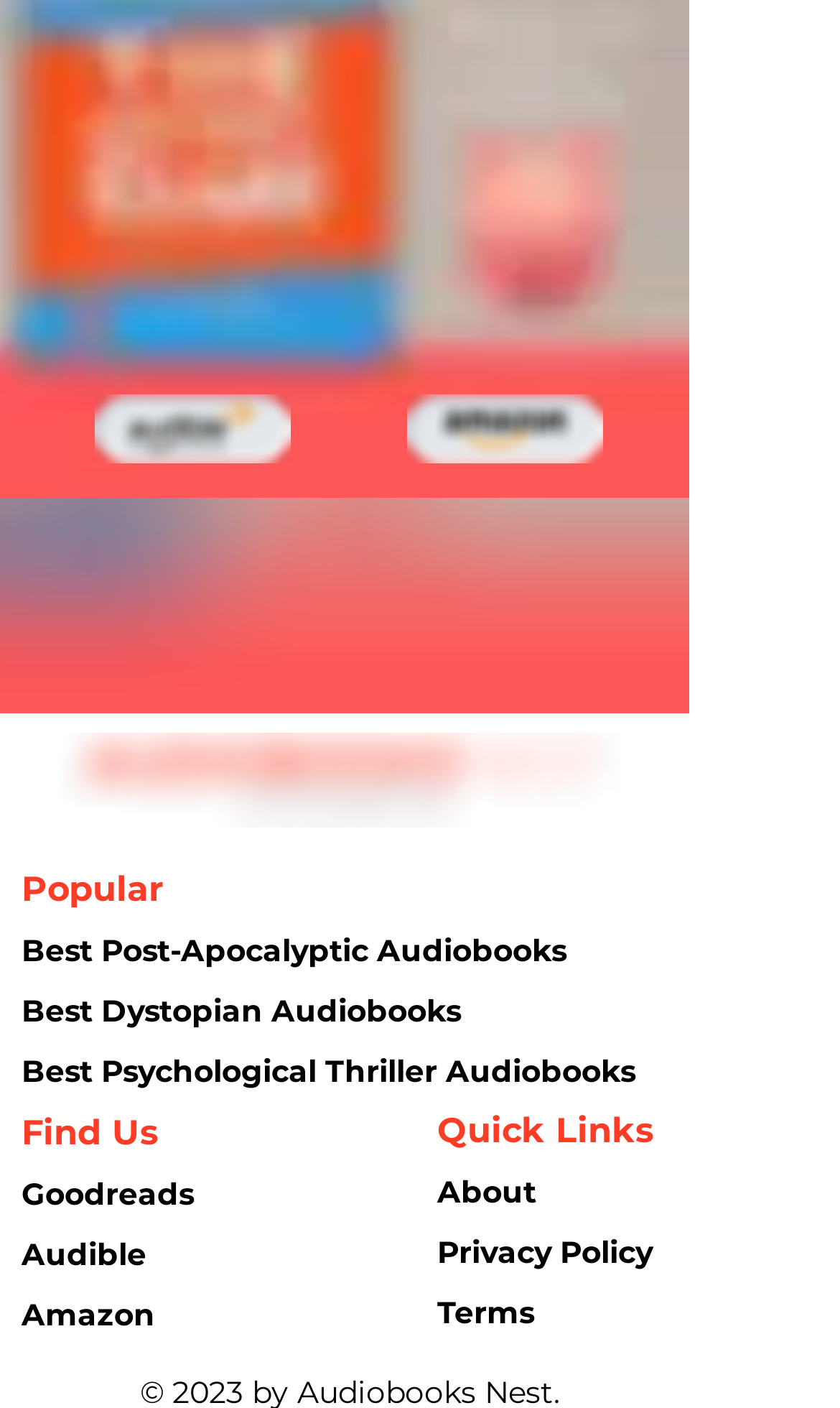Please locate the bounding box coordinates of the element's region that needs to be clicked to follow the instruction: "Click the link to About". The bounding box coordinates should be provided as four float numbers between 0 and 1, i.e., [left, top, right, bottom].

[0.521, 0.832, 0.638, 0.86]